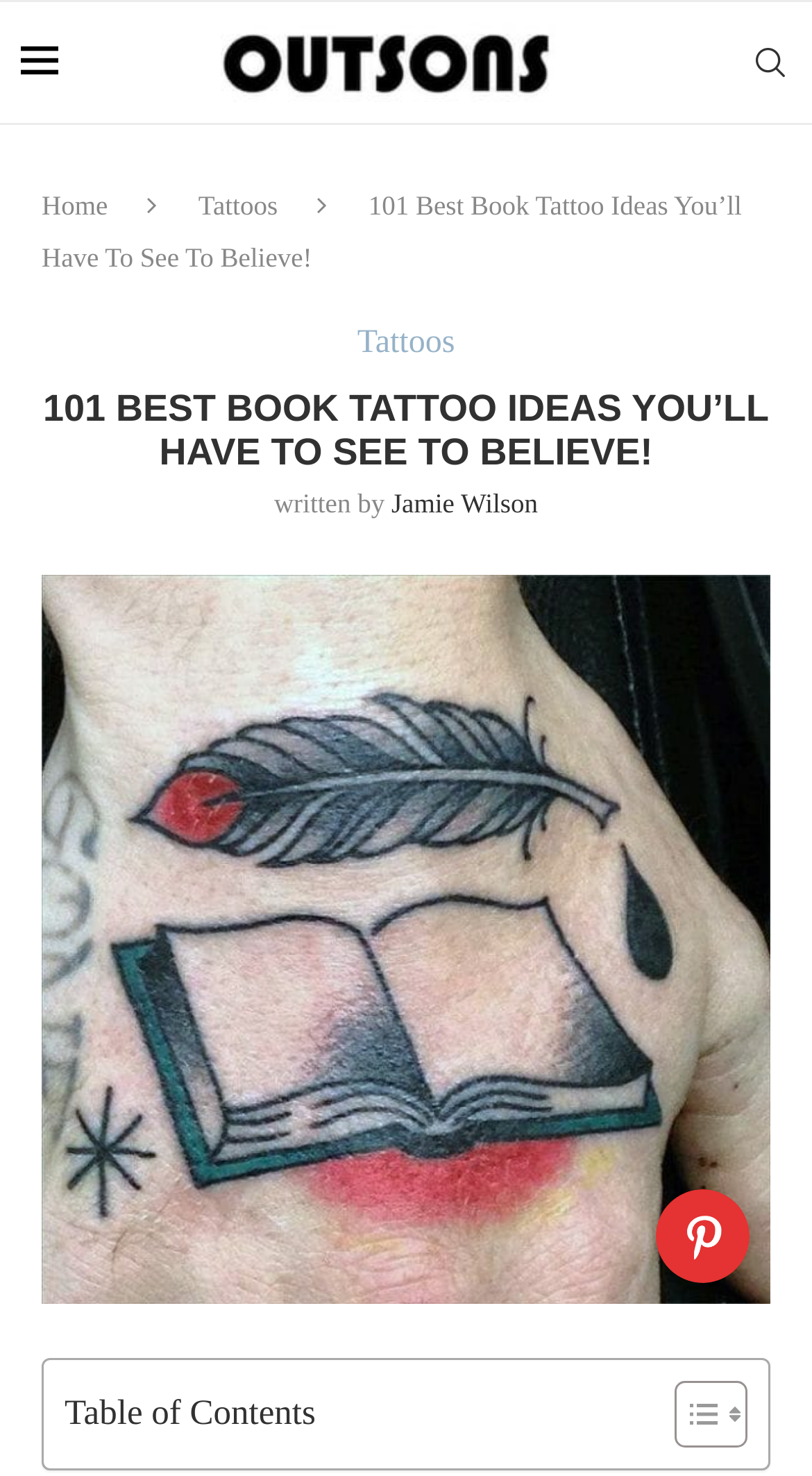Pinpoint the bounding box coordinates of the clickable element to carry out the following instruction: "View comments."

None